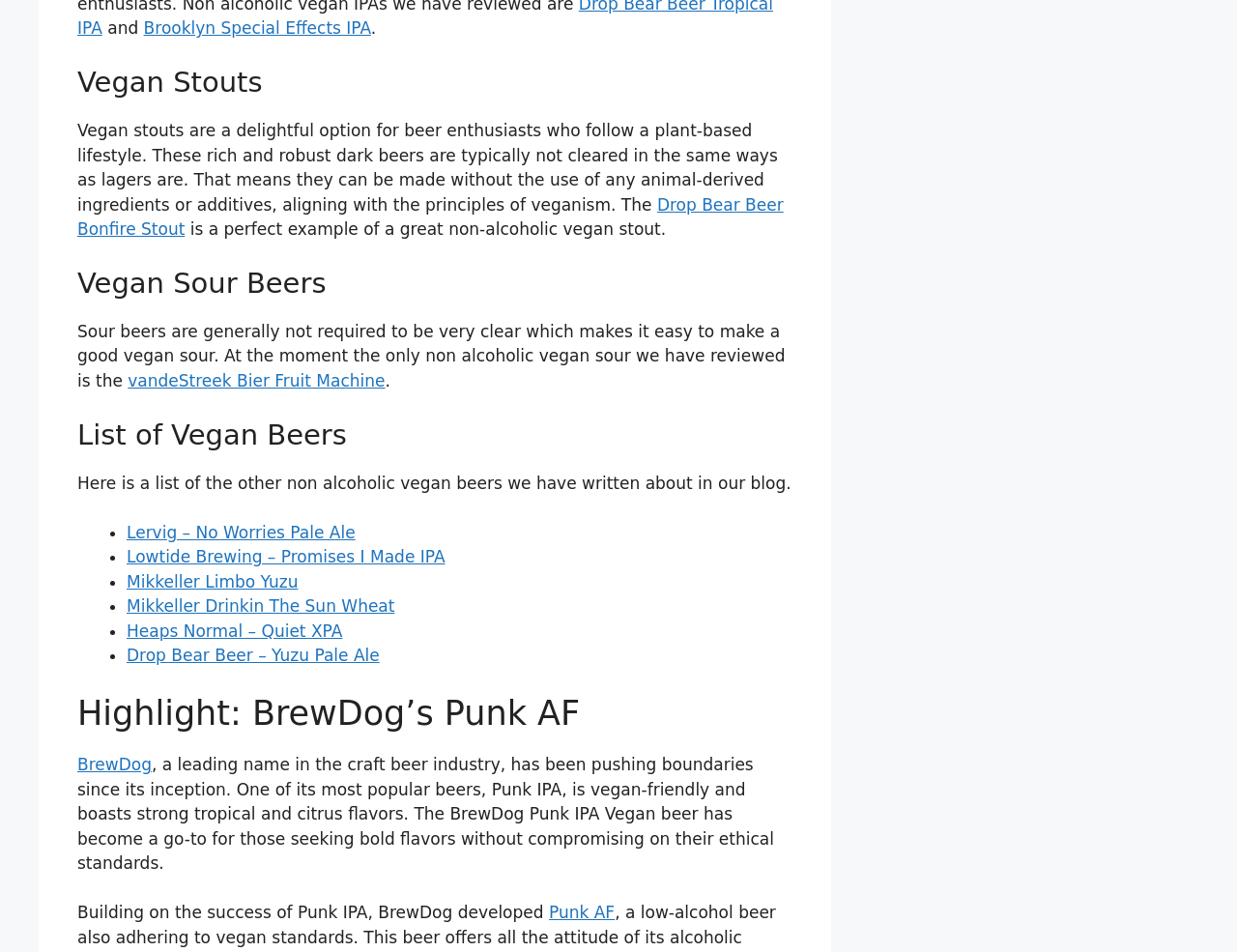Provide the bounding box coordinates for the area that should be clicked to complete the instruction: "Read about Vegan Stouts".

[0.062, 0.069, 0.641, 0.105]